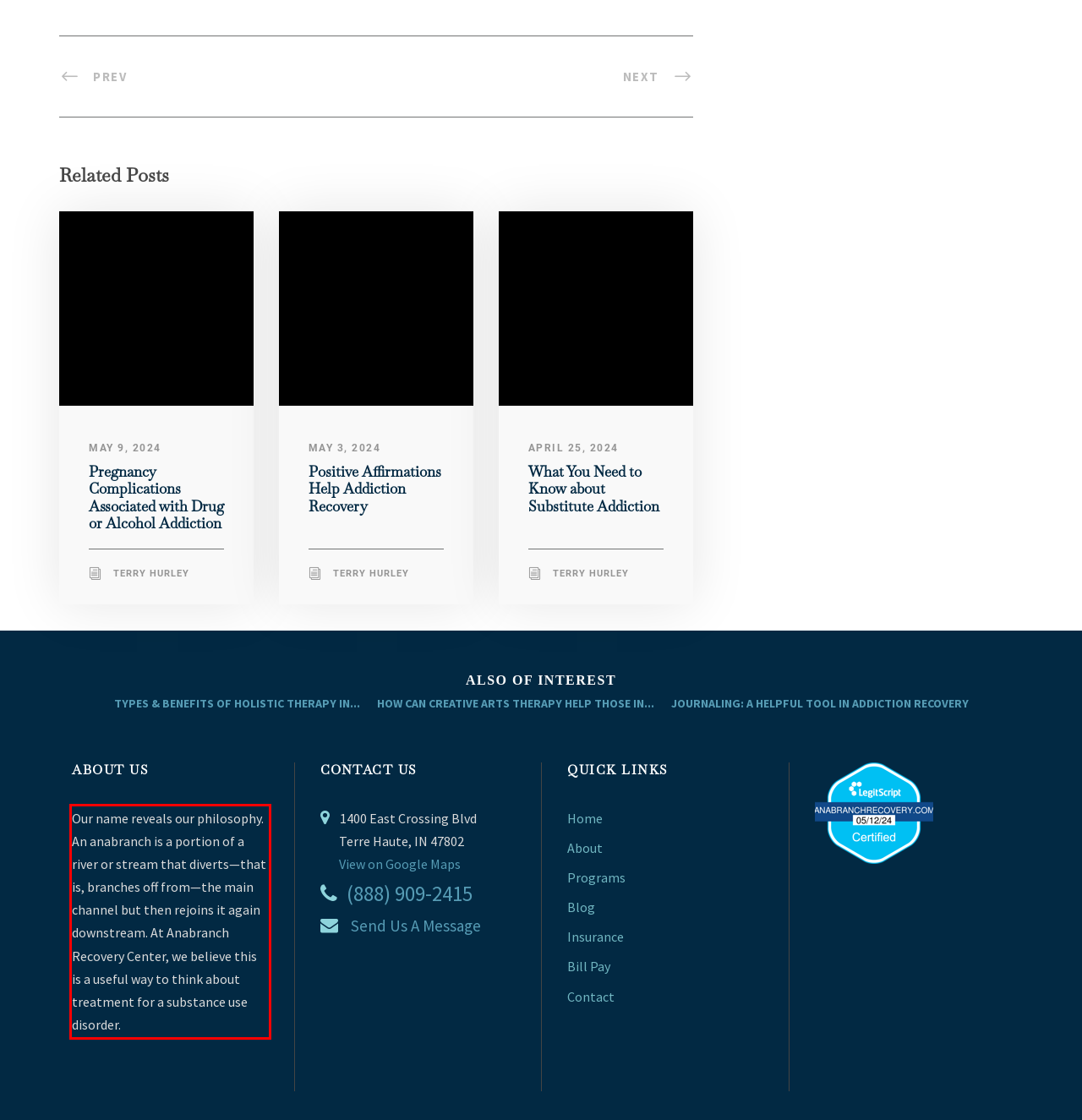Given a screenshot of a webpage with a red bounding box, please identify and retrieve the text inside the red rectangle.

Our name reveals our philosophy. An anabranch is a portion of a river or stream that diverts—that is, branches off from—the main channel but then rejoins it again downstream. At Anabranch Recovery Center, we believe this is a useful way to think about treatment for a substance use disorder.